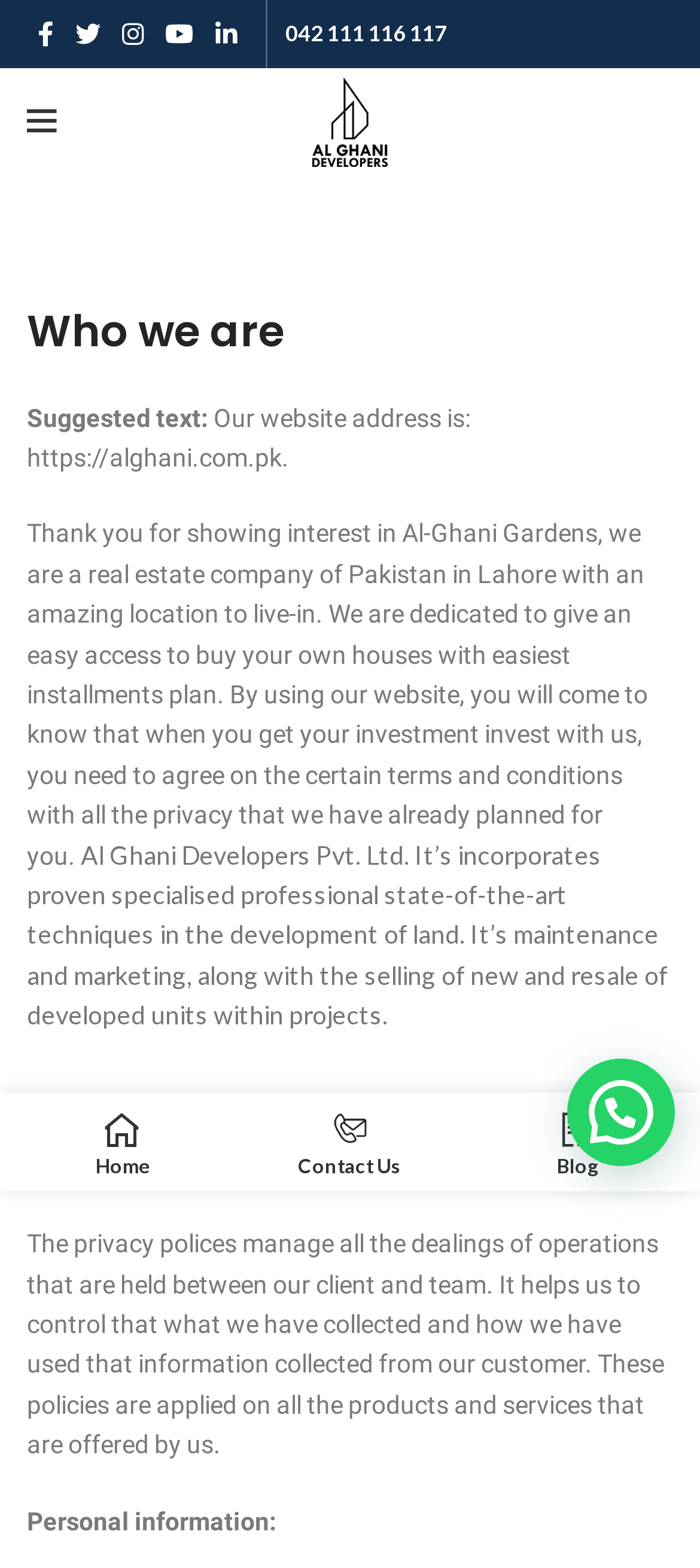Give a one-word or one-phrase response to the question: 
What social media platforms does Al-Ghani Developers have?

Facebook, Twitter, Instagram, YouTube, LinkedIn